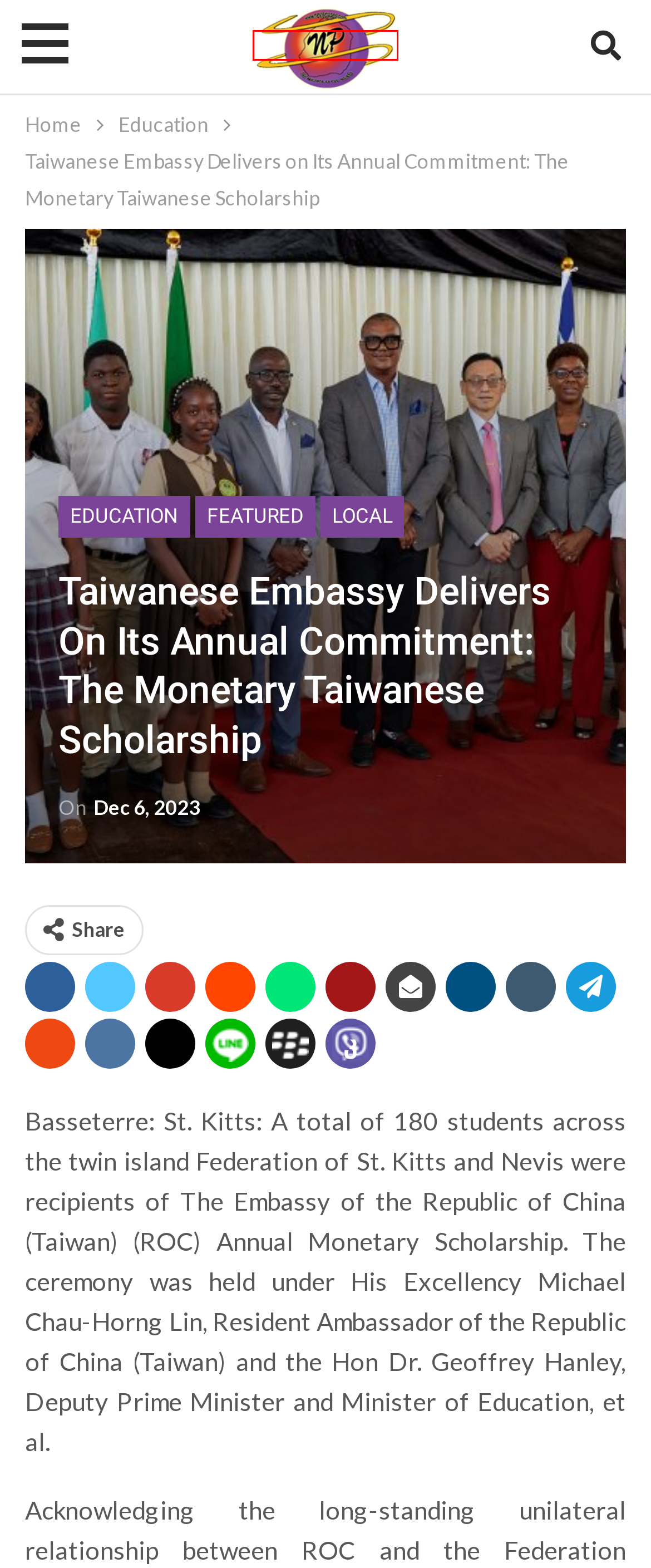You’re provided with a screenshot of a webpage that has a red bounding box around an element. Choose the best matching webpage description for the new page after clicking the element in the red box. The options are:
A. Featured – NevisPages.com
B. June 3, 2024 – NevisPages.com
C. June 9, 2024 – NevisPages.com
D. NevisPages.com – Nevis News & Business Portal
E. June 4, 2024 – NevisPages.com
F. June 6, 2024 – NevisPages.com
G. Education – NevisPages.com
H. Local – NevisPages.com

D